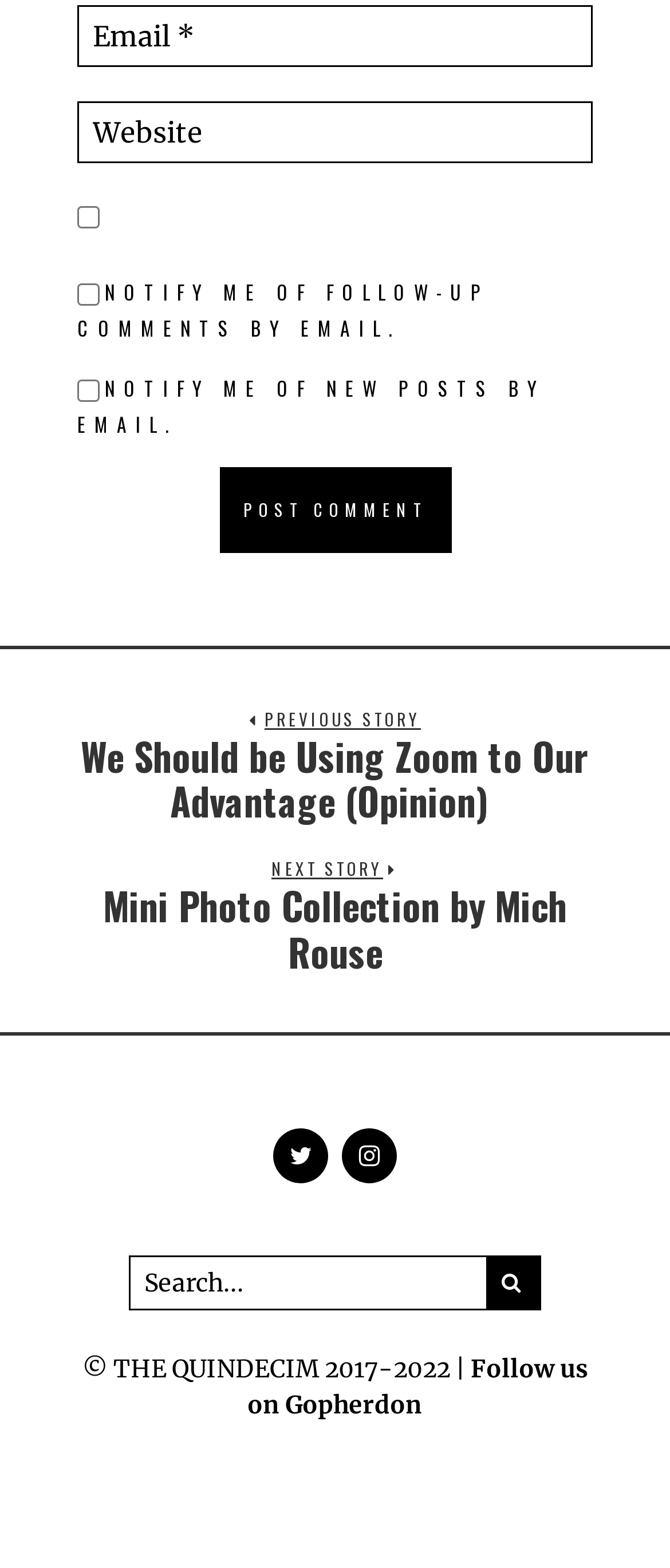Show the bounding box coordinates for the element that needs to be clicked to execute the following instruction: "Click the Post Comment button". Provide the coordinates in the form of four float numbers between 0 and 1, i.e., [left, top, right, bottom].

[0.327, 0.298, 0.673, 0.353]